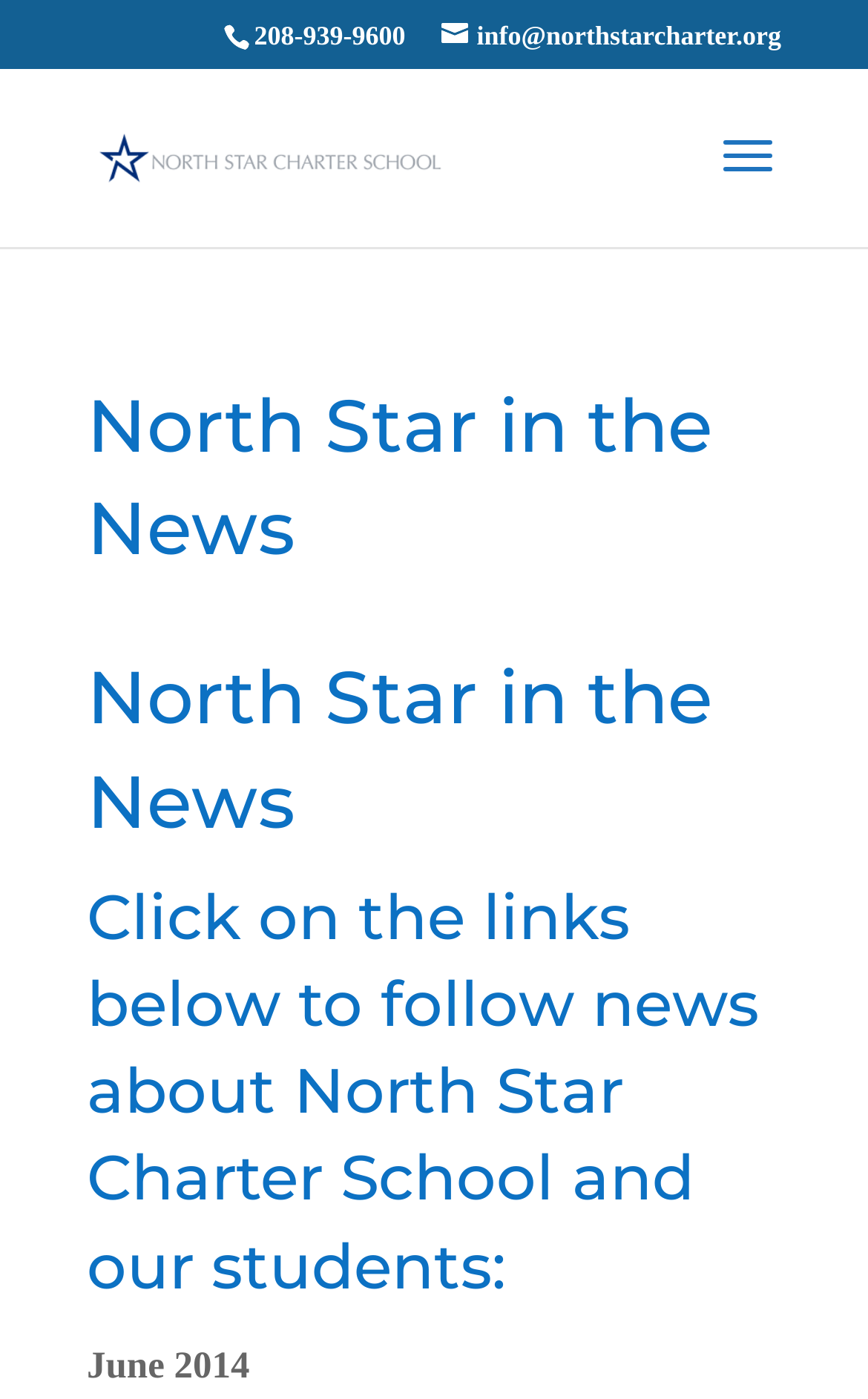Give a one-word or one-phrase response to the question:
What is the month and year of the news article?

June 2014